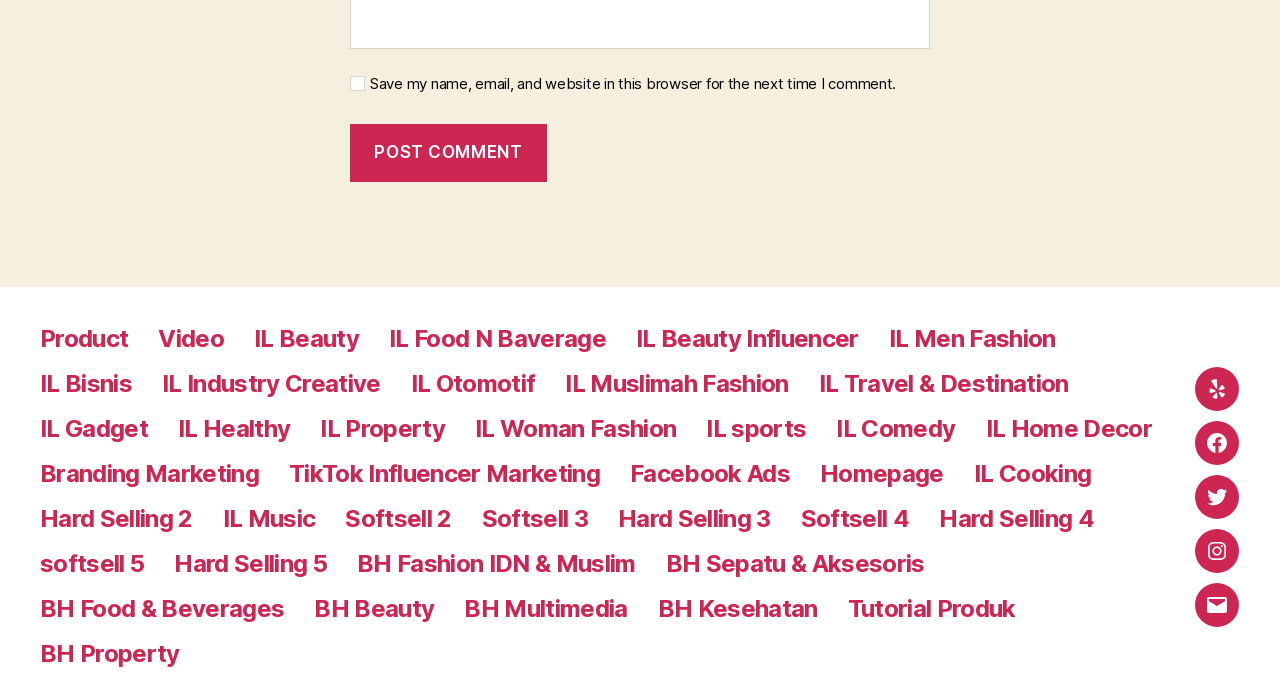Find the bounding box coordinates of the element you need to click on to perform this action: 'Check the checkbox to save your name, email, and website'. The coordinates should be represented by four float values between 0 and 1, in the format [left, top, right, bottom].

[0.273, 0.11, 0.285, 0.131]